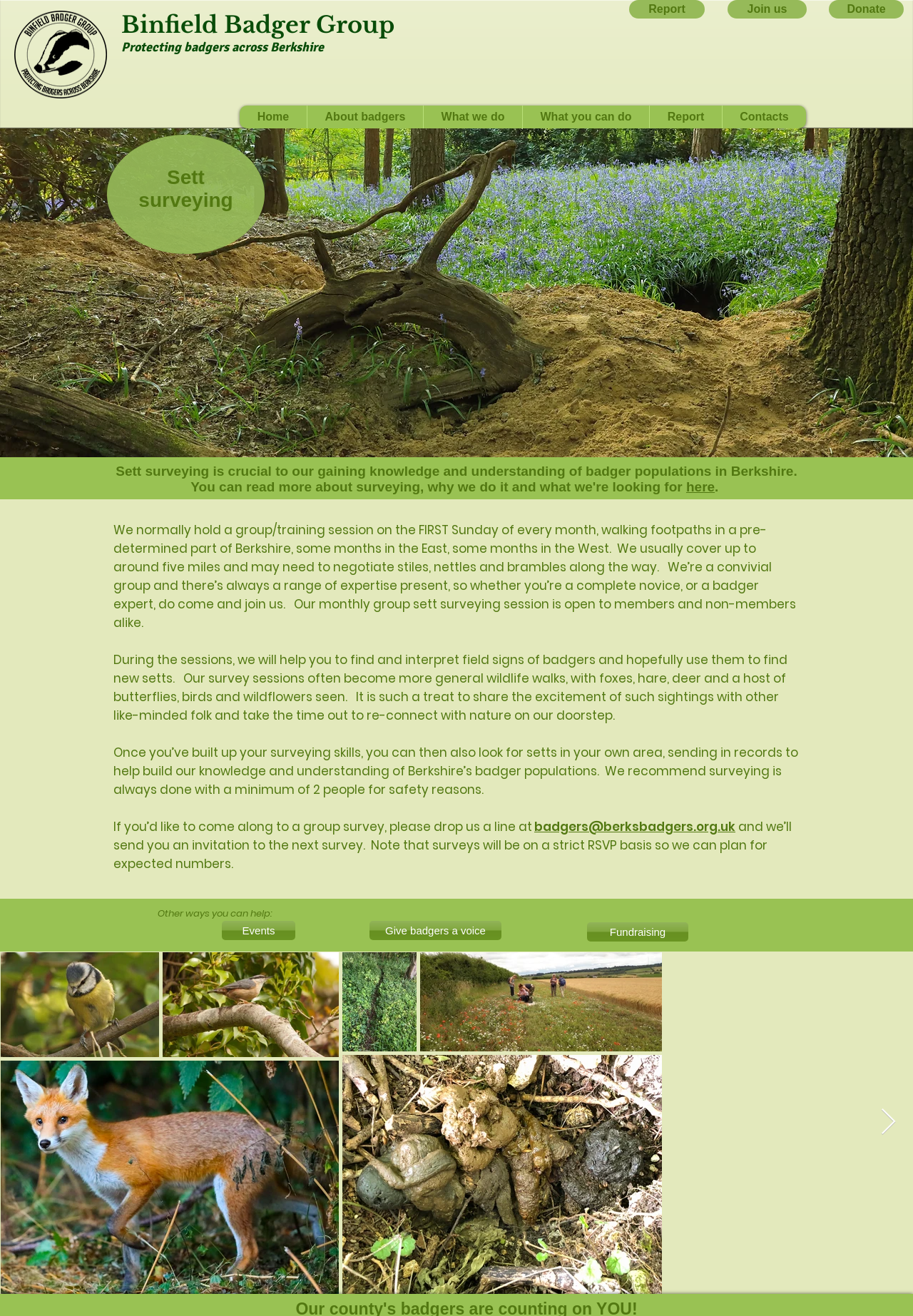Identify the headline of the webpage and generate its text content.

Binfield Badger Group